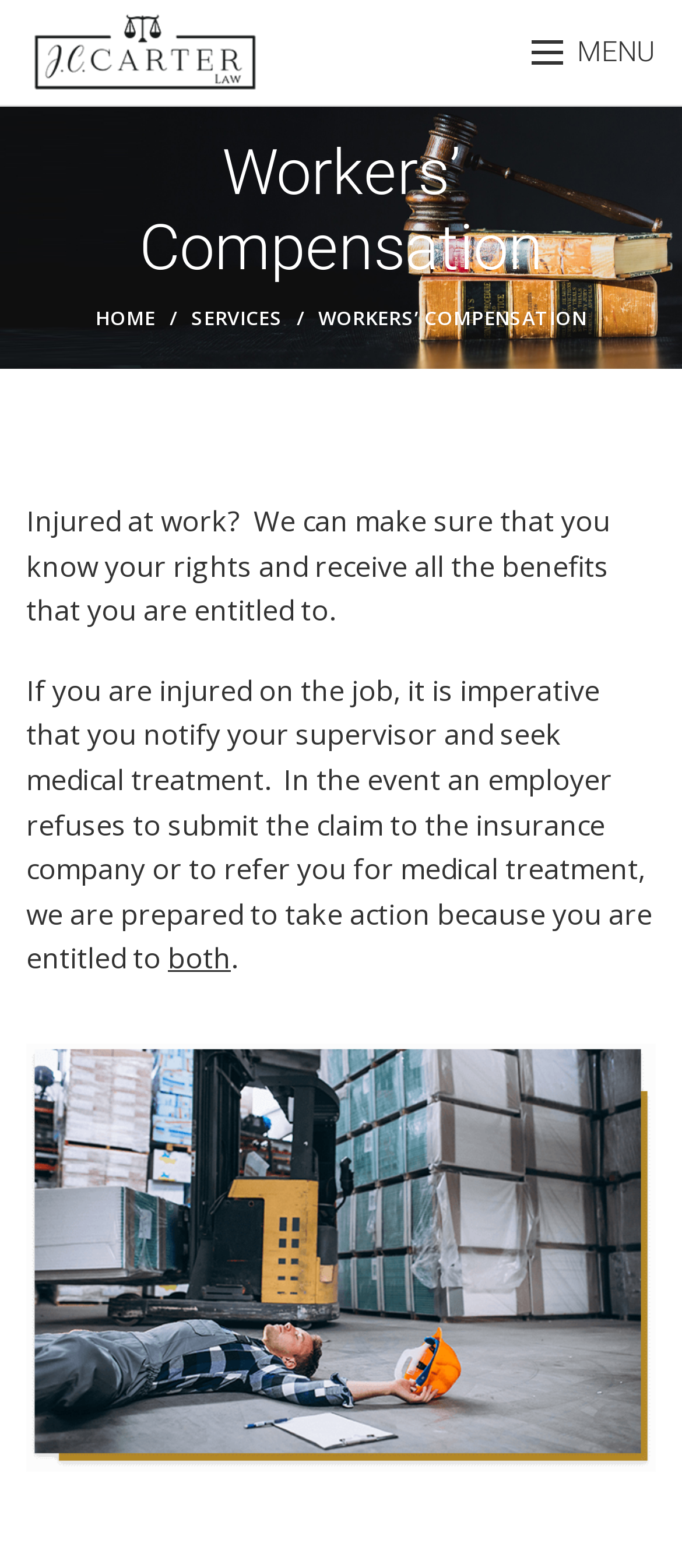Locate the UI element described by Home in the provided webpage screenshot. Return the bounding box coordinates in the format (top-left x, top-left y, bottom-right x, bottom-right y), ensuring all values are between 0 and 1.

[0.14, 0.194, 0.28, 0.212]